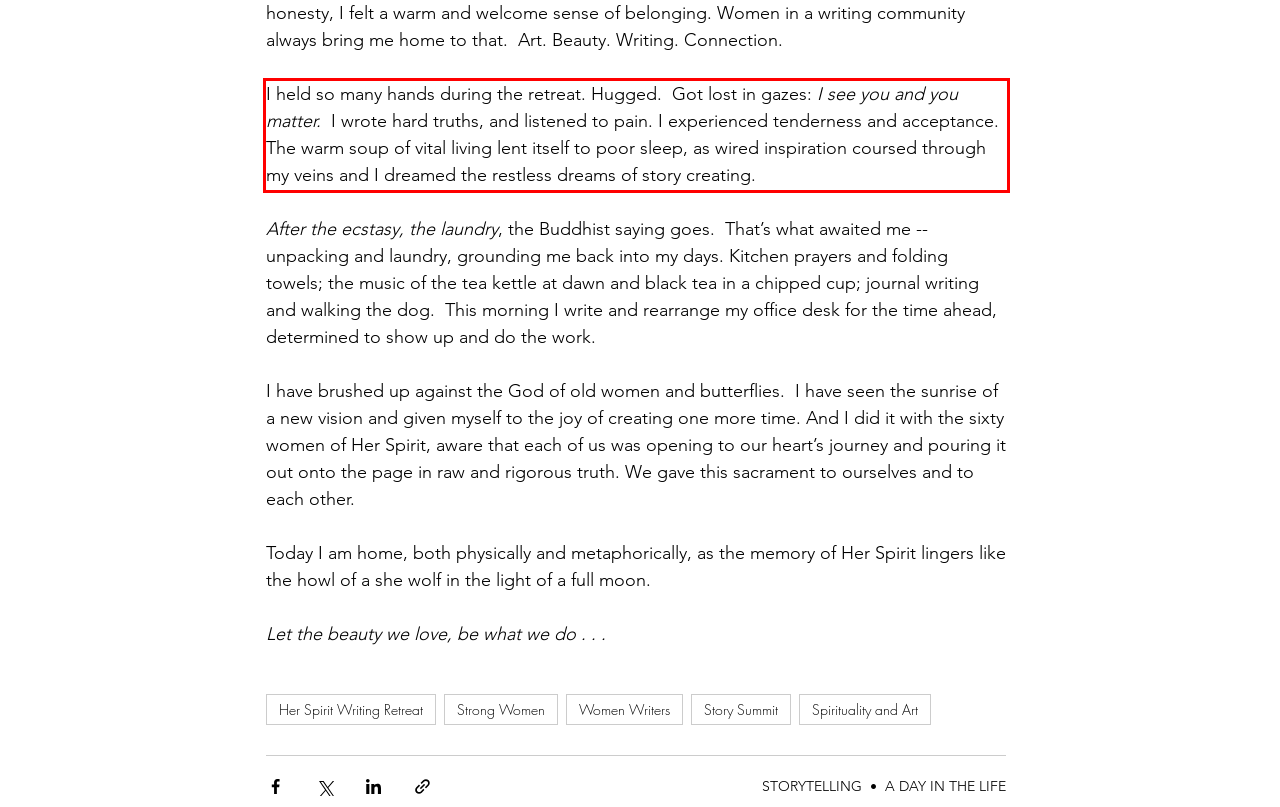Please examine the webpage screenshot containing a red bounding box and use OCR to recognize and output the text inside the red bounding box.

I held so many hands during the retreat. Hugged. Got lost in gazes: I see you and you matter. I wrote hard truths, and listened to pain. I experienced tenderness and acceptance. The warm soup of vital living lent itself to poor sleep, as wired inspiration coursed through my veins and I dreamed the restless dreams of story creating.